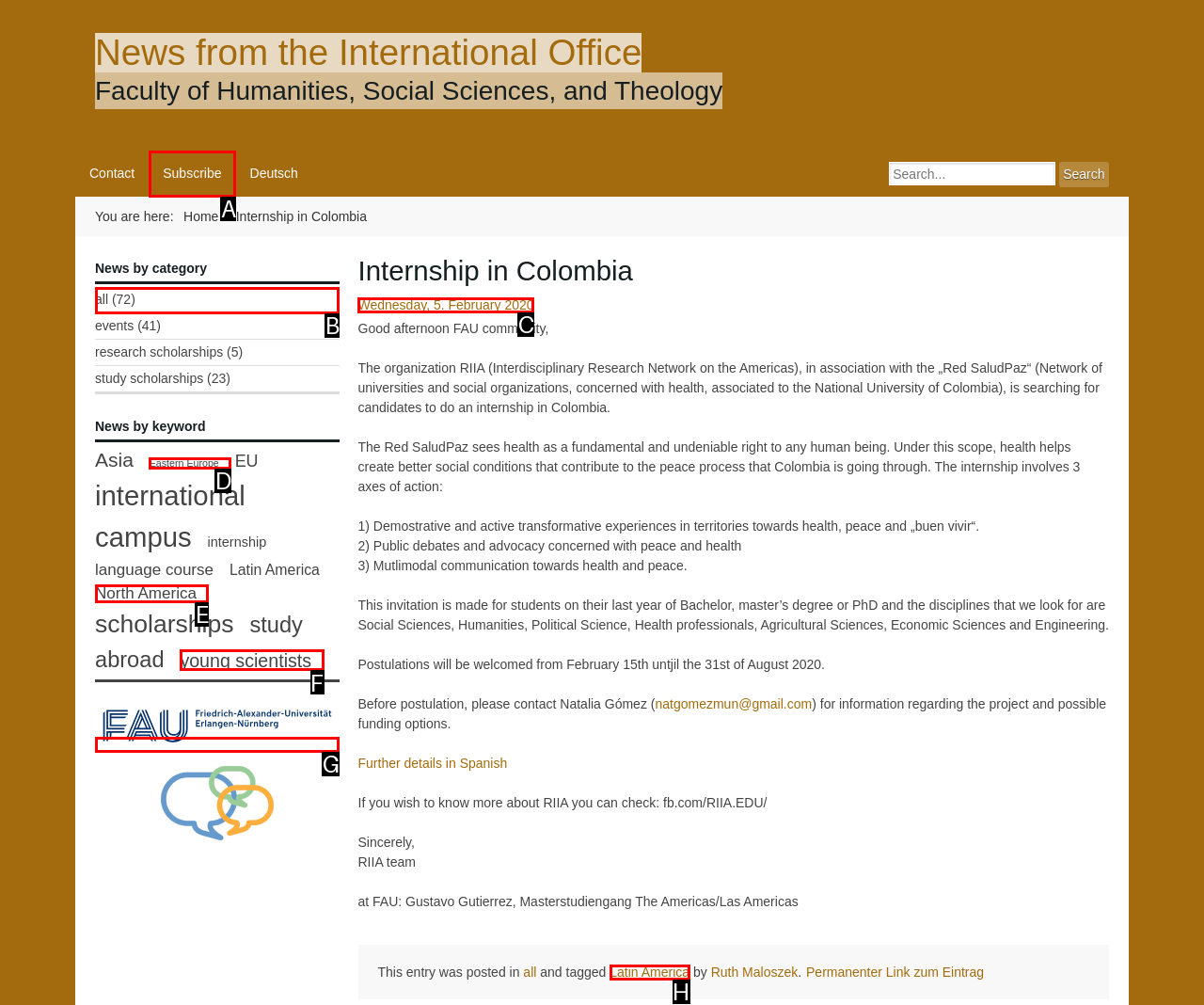Which HTML element should be clicked to complete the task: Subscribe to the newsletter? Answer with the letter of the corresponding option.

A